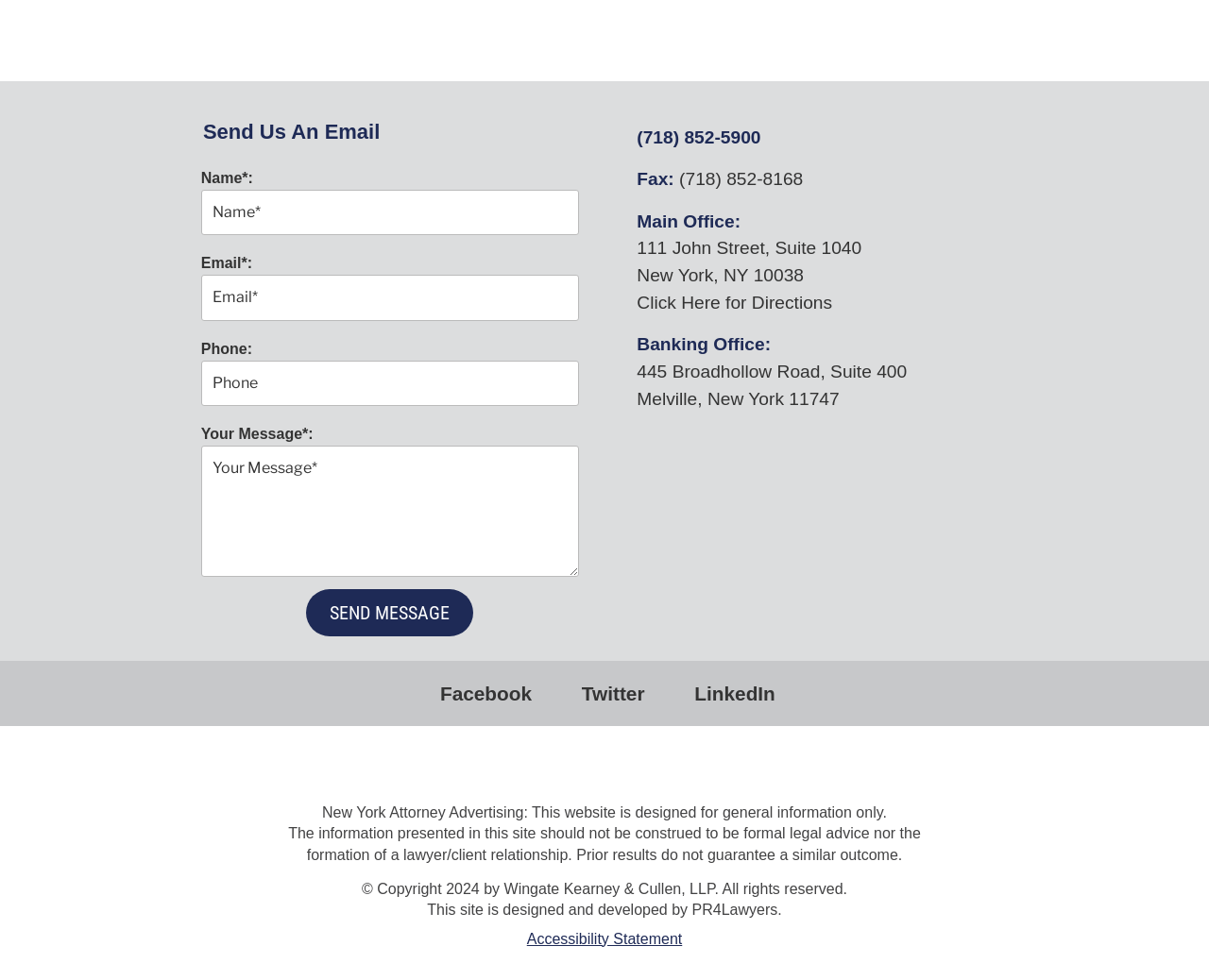Give the bounding box coordinates for the element described by: "name="phone" placeholder="Phone"".

[0.166, 0.368, 0.479, 0.414]